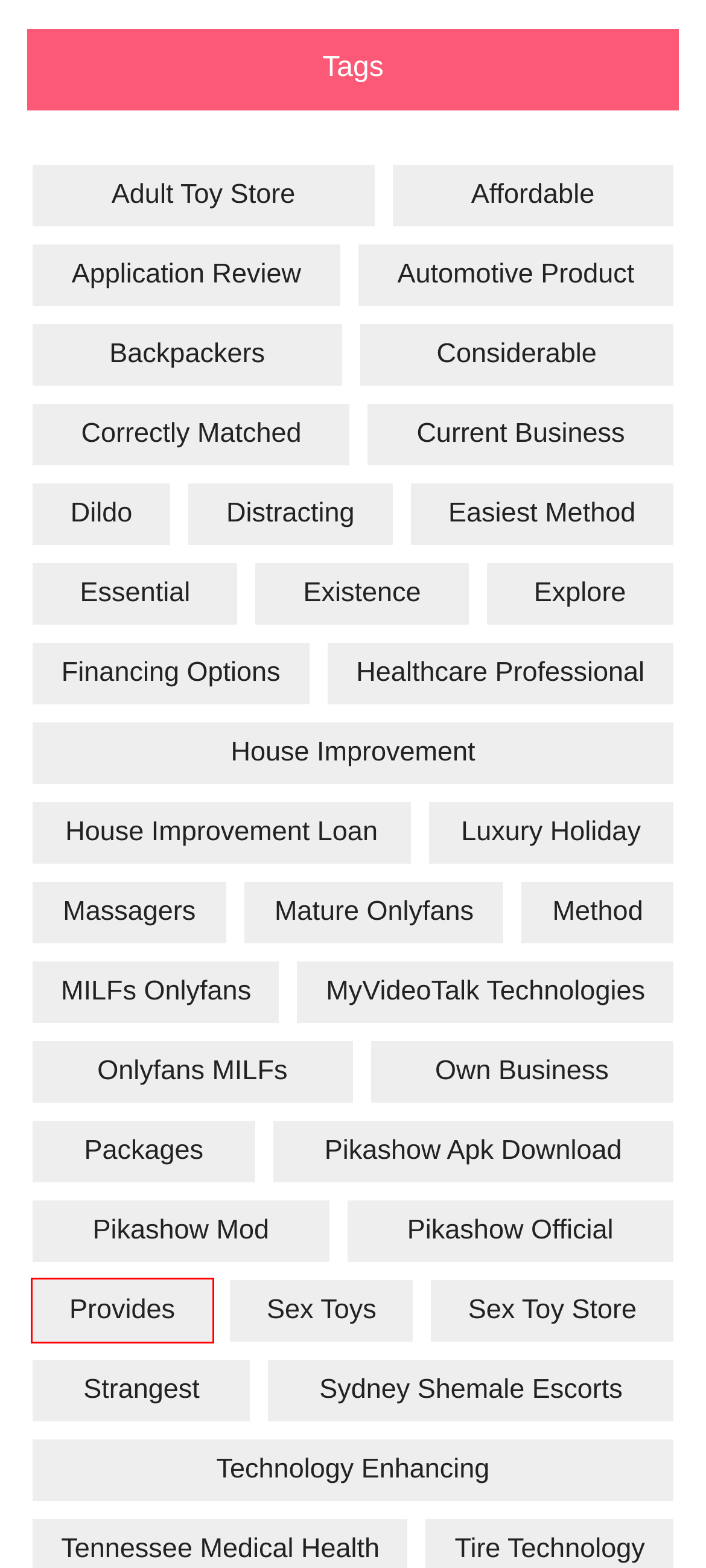Observe the webpage screenshot and focus on the red bounding box surrounding a UI element. Choose the most appropriate webpage description that corresponds to the new webpage after clicking the element in the bounding box. Here are the candidates:
A. Existence Archives - Frank N Beats
B. House Improvement Archives - Frank N Beats
C. Strangest Archives - Frank N Beats
D. Technology Enhancing Archives - Frank N Beats
E. MILFs Onlyfans Archives - Frank N Beats
F. Distracting Archives - Frank N Beats
G. Provides Archives - Frank N Beats
H. current Business Archives - Frank N Beats

G